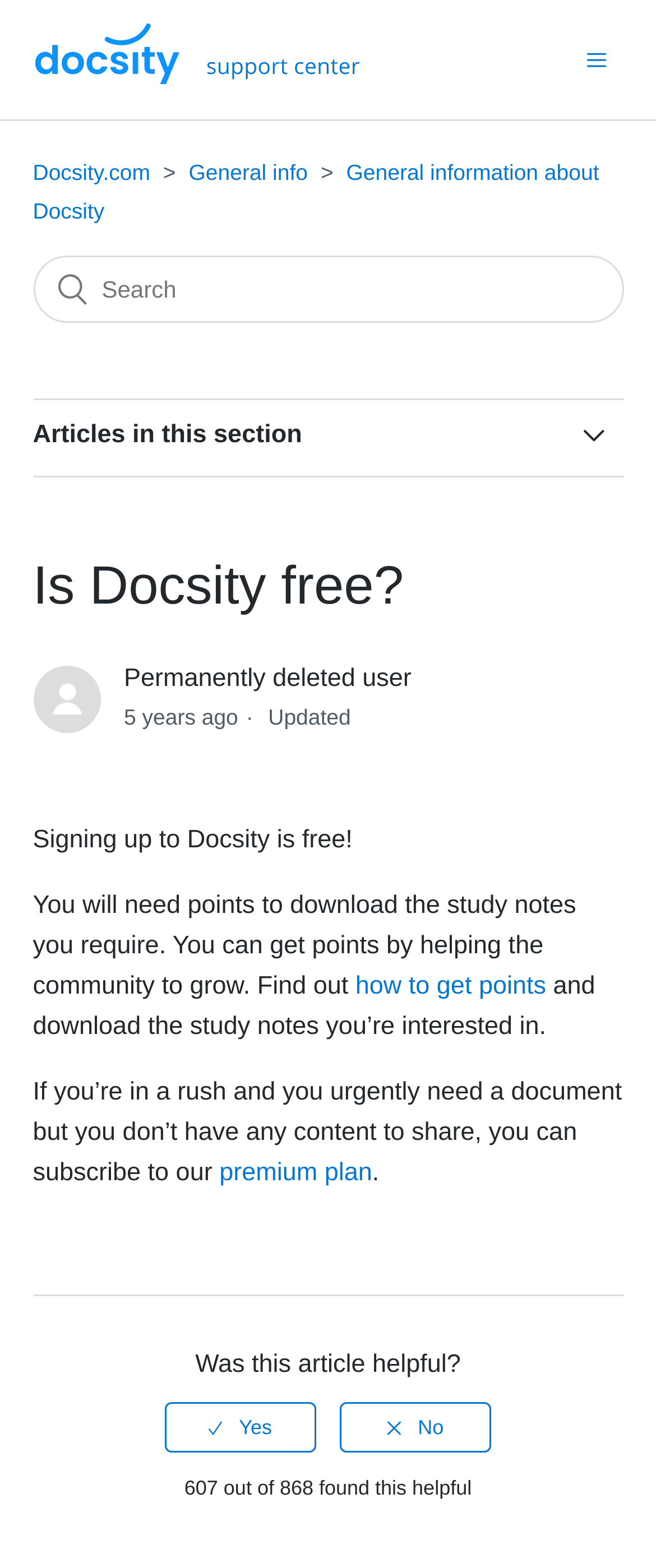Identify the bounding box coordinates of the clickable region necessary to fulfill the following instruction: "Toggle navigation menu". The bounding box coordinates should be four float numbers between 0 and 1, i.e., [left, top, right, bottom].

[0.894, 0.023, 0.924, 0.053]